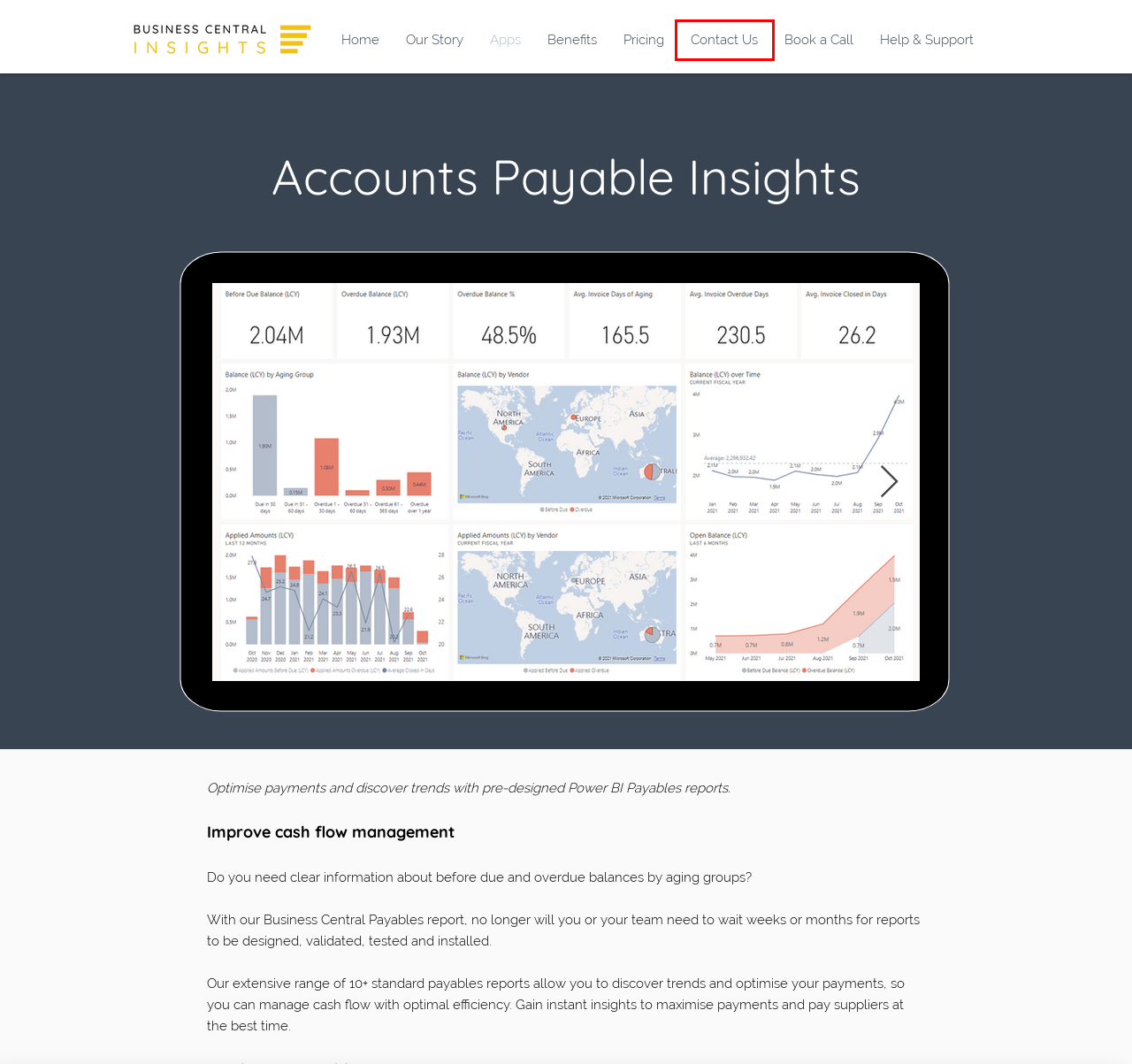Review the screenshot of a webpage which includes a red bounding box around an element. Select the description that best fits the new webpage once the element in the bounding box is clicked. Here are the candidates:
A. Notice of Intellectual Property Rights  | eKnowtion
B. Privacy Policy | eKnowtion
C. Help & Support | Business Central Power BI Reports
D. Business Central Power BI Reports
E. Contact us
F. Pricing | Business Central Power BI Reports
G. Book a Call | Business Central Insights
H. Our Story | Business Central Insights

E